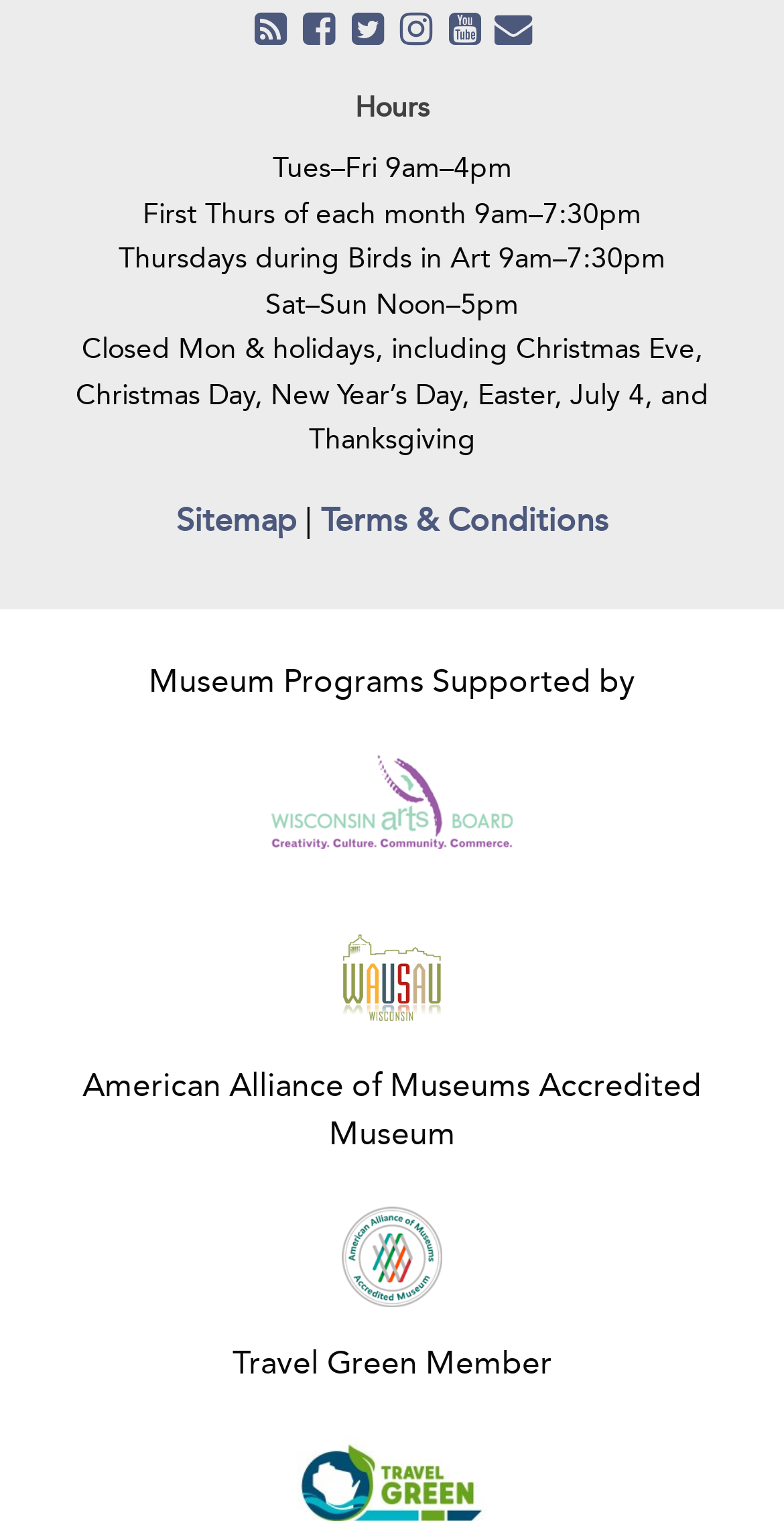Pinpoint the bounding box coordinates of the element that must be clicked to accomplish the following instruction: "Learn about the Wisconsin Arts Board". The coordinates should be in the format of four float numbers between 0 and 1, i.e., [left, top, right, bottom].

[0.346, 0.507, 0.654, 0.532]